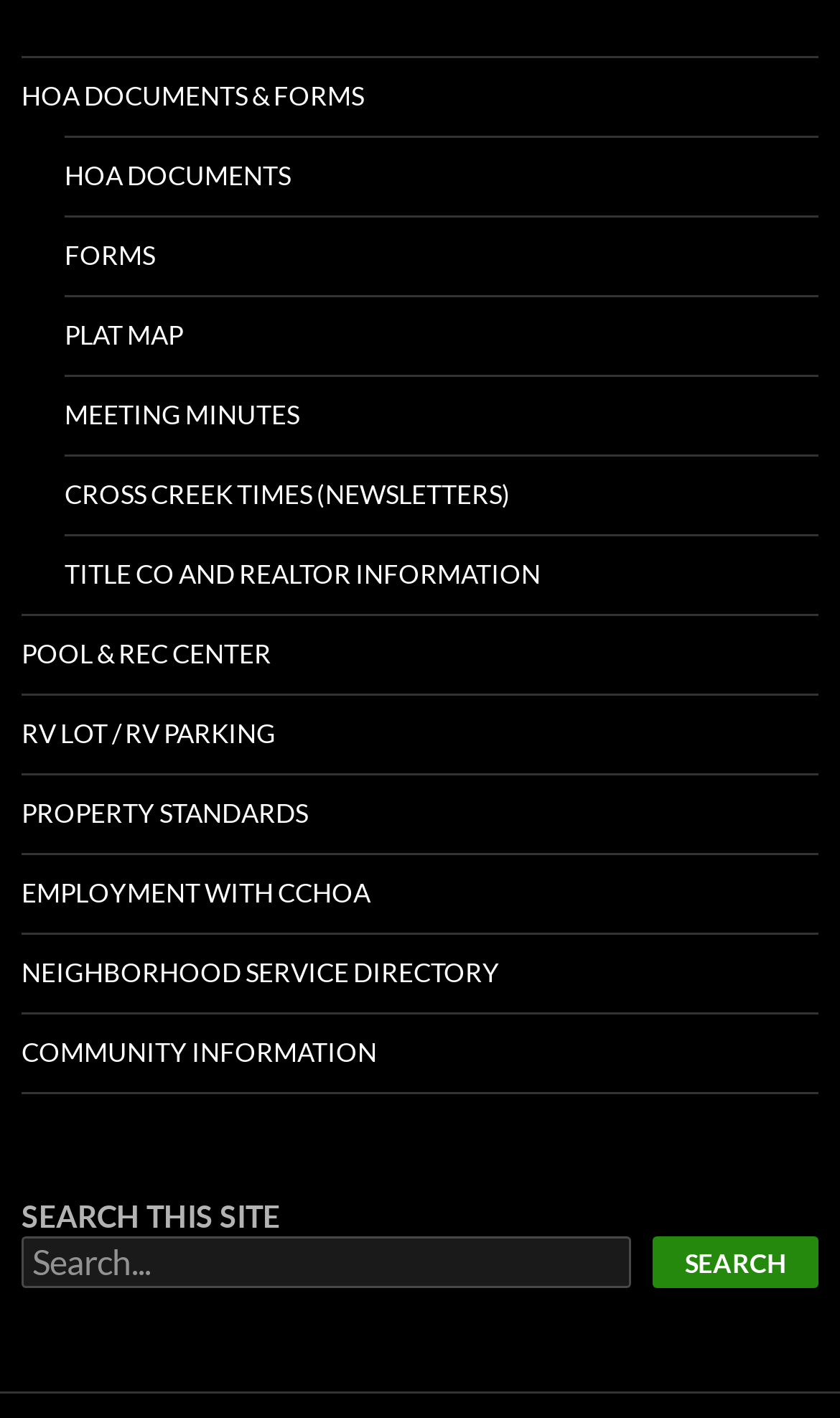Identify and provide the bounding box for the element described by: "Neighborhood Service Directory".

[0.026, 0.66, 0.974, 0.714]